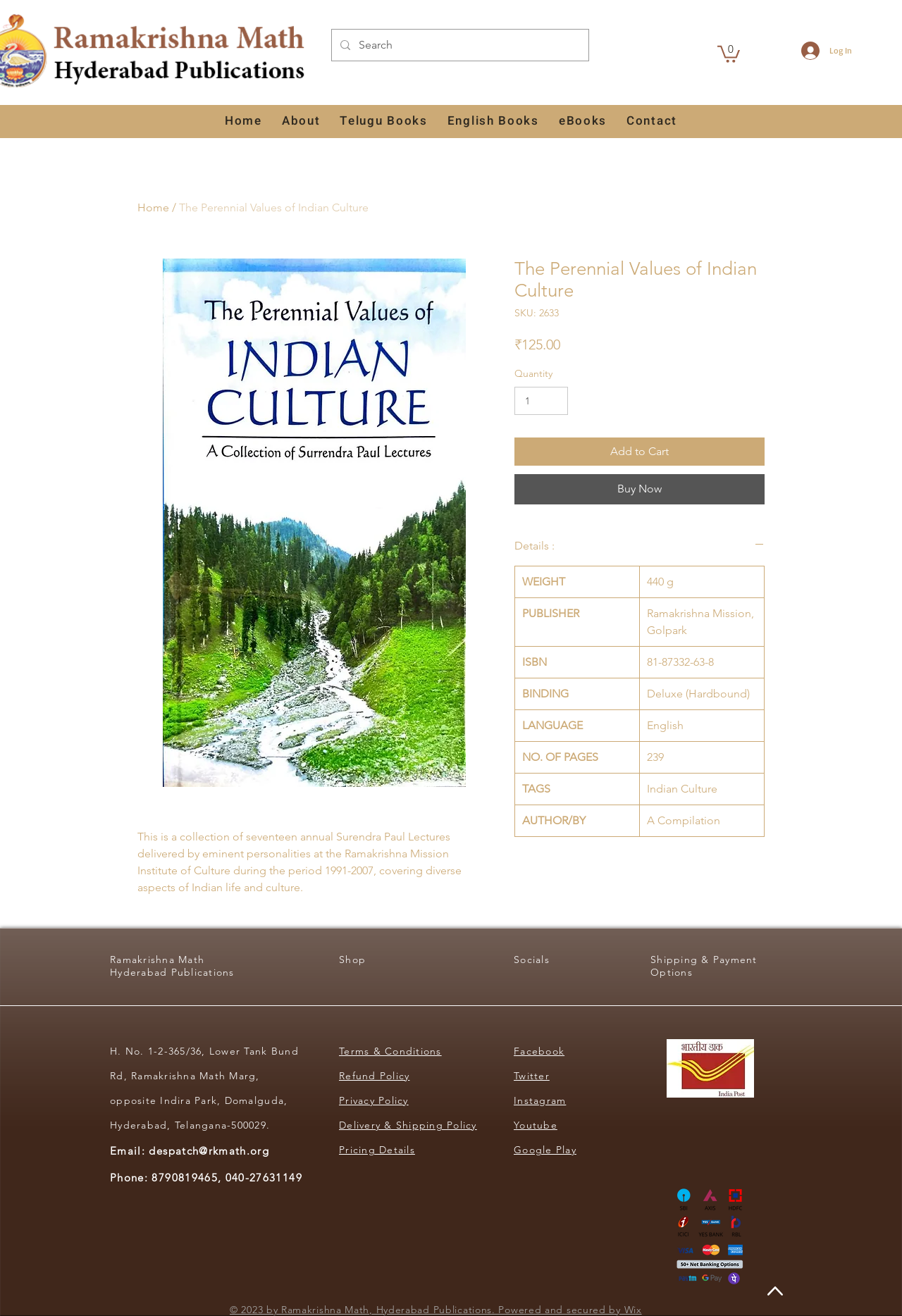Please indicate the bounding box coordinates for the clickable area to complete the following task: "Go to the home page". The coordinates should be specified as four float numbers between 0 and 1, i.e., [left, top, right, bottom].

[0.241, 0.08, 0.298, 0.105]